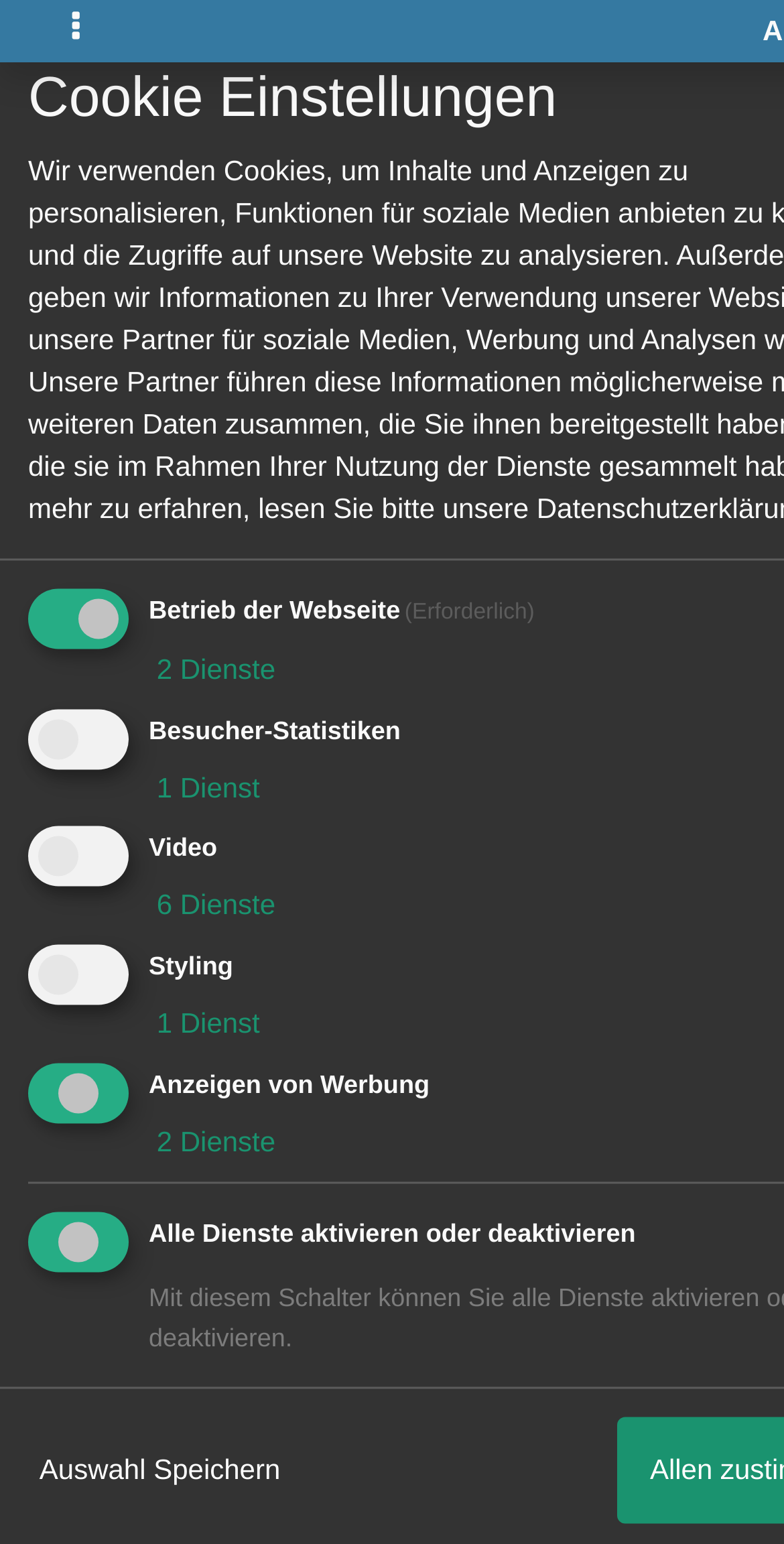Identify the bounding box coordinates for the UI element described as: "bwqkaik".

[0.212, 0.367, 0.374, 0.393]